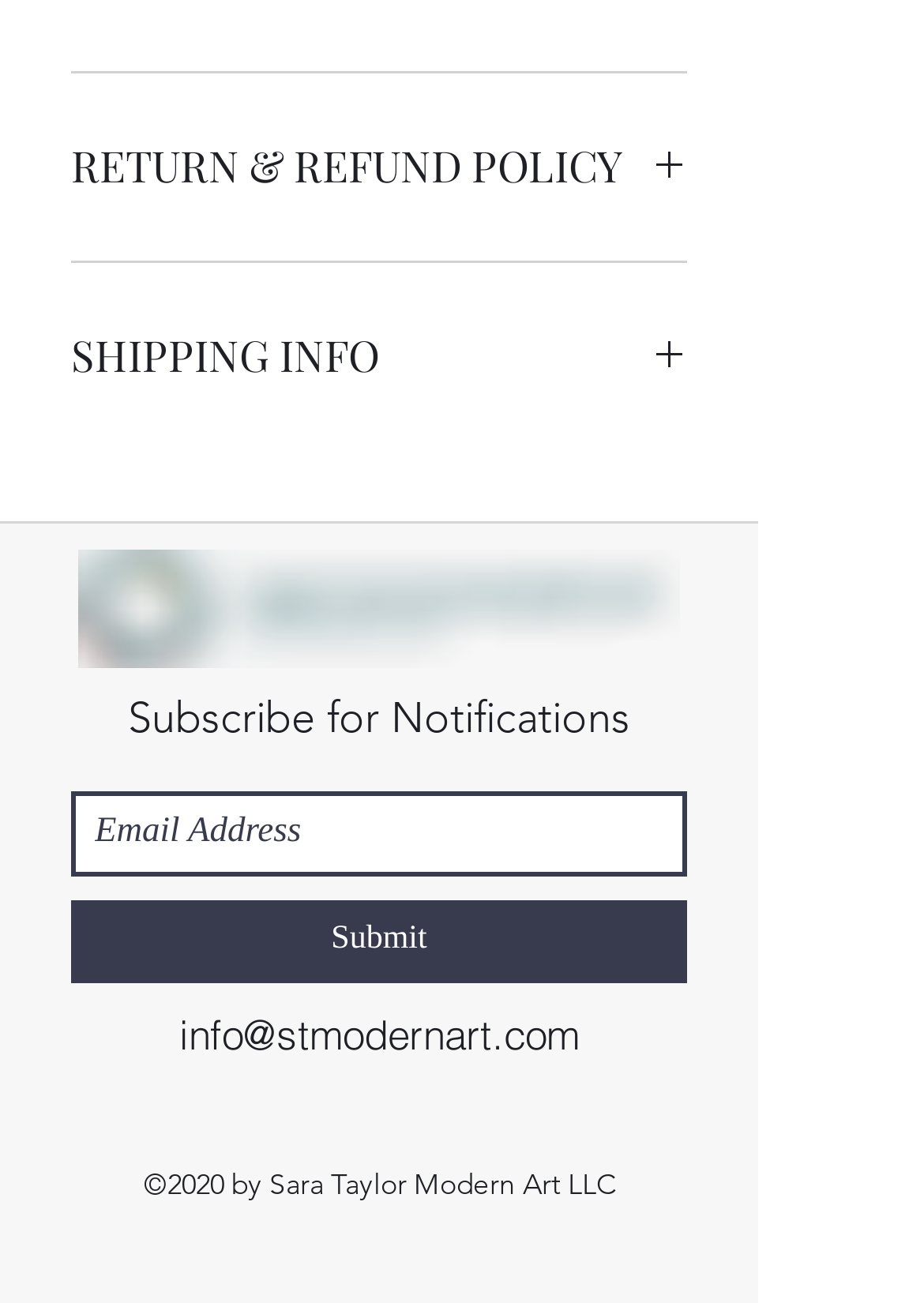What is the text on the bottom left of the webpage?
Look at the image and answer with only one word or phrase.

2020 by Sara Taylor Modern Art LLC